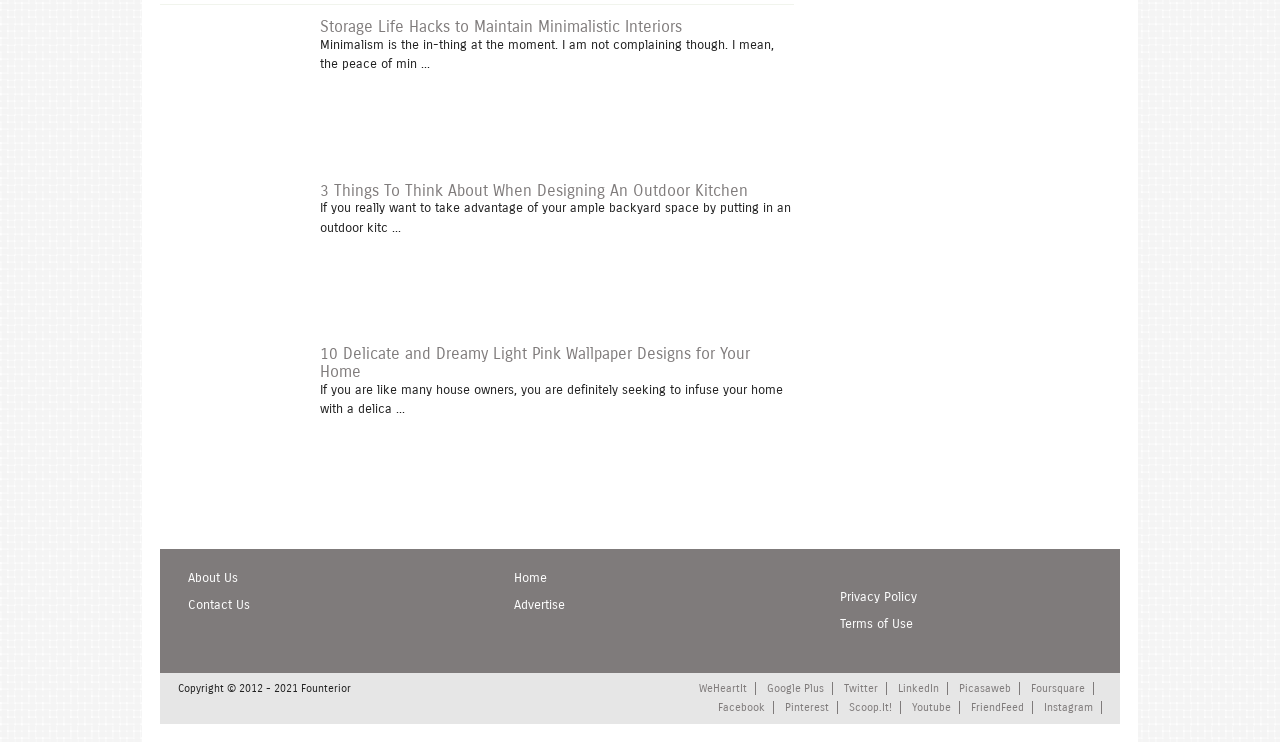Pinpoint the bounding box coordinates of the element you need to click to execute the following instruction: "View the Privacy Policy". The bounding box should be represented by four float numbers between 0 and 1, in the format [left, top, right, bottom].

[0.648, 0.794, 0.716, 0.815]